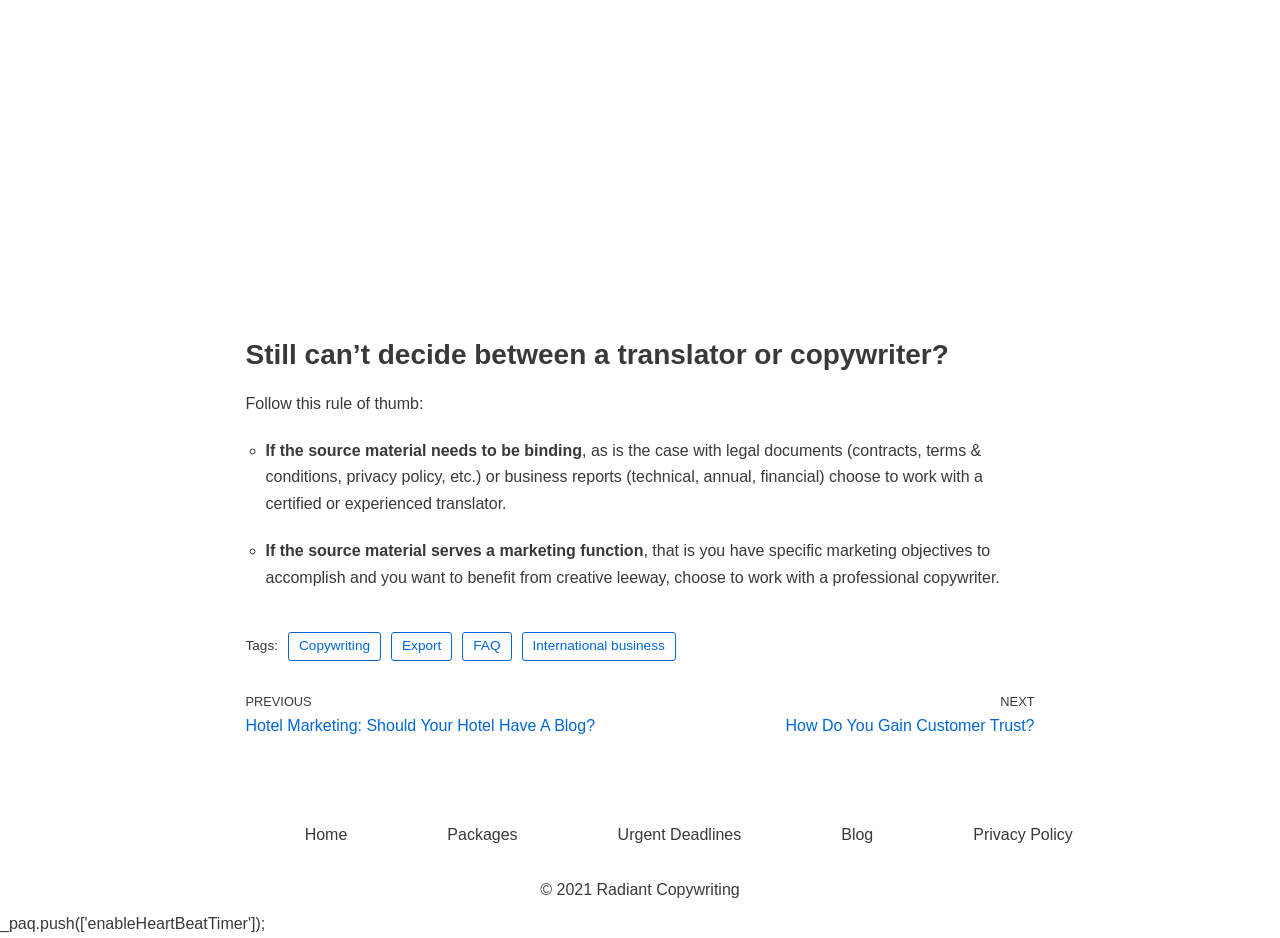Reply to the question below using a single word or brief phrase:
What is the main topic of this webpage?

Translator or copywriter